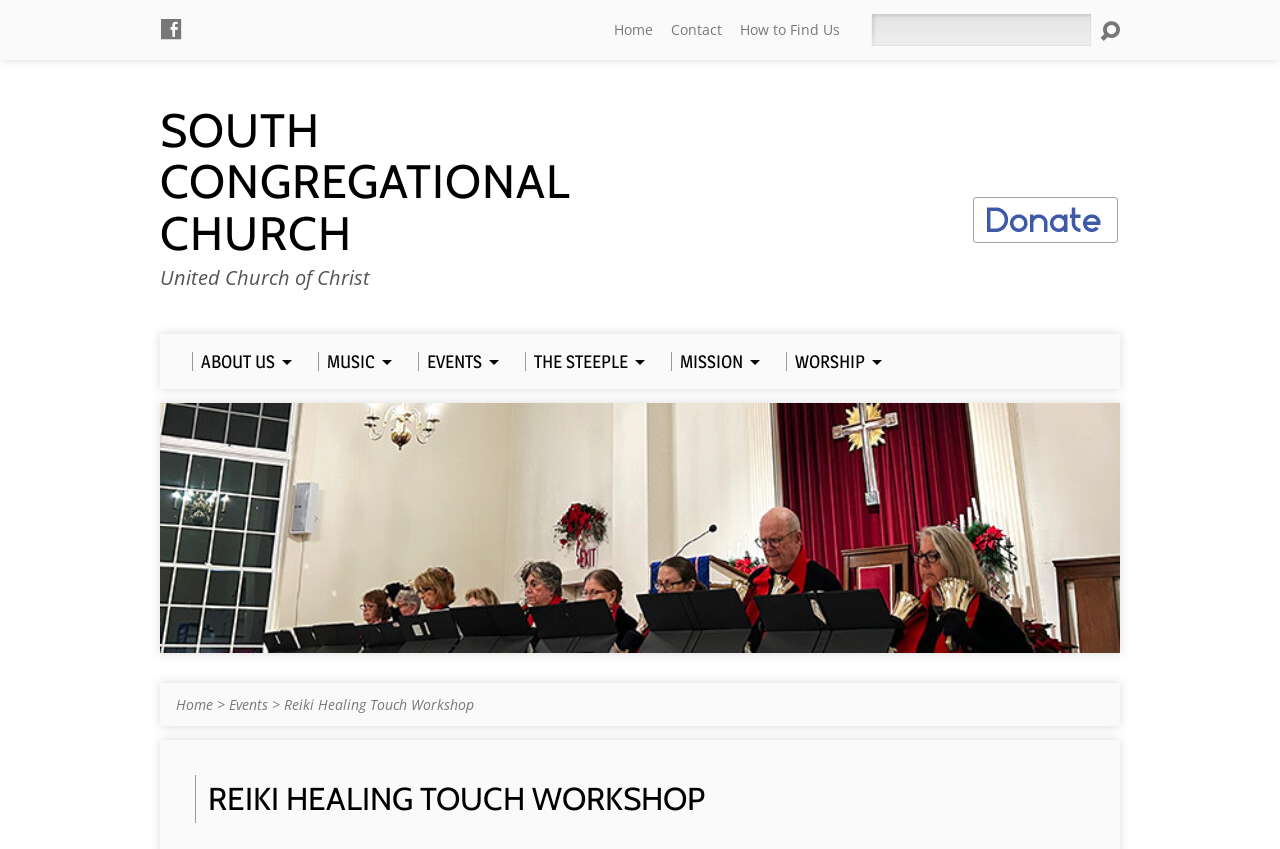Identify the bounding box coordinates of the region I need to click to complete this instruction: "search for something".

[0.68, 0.016, 0.852, 0.054]